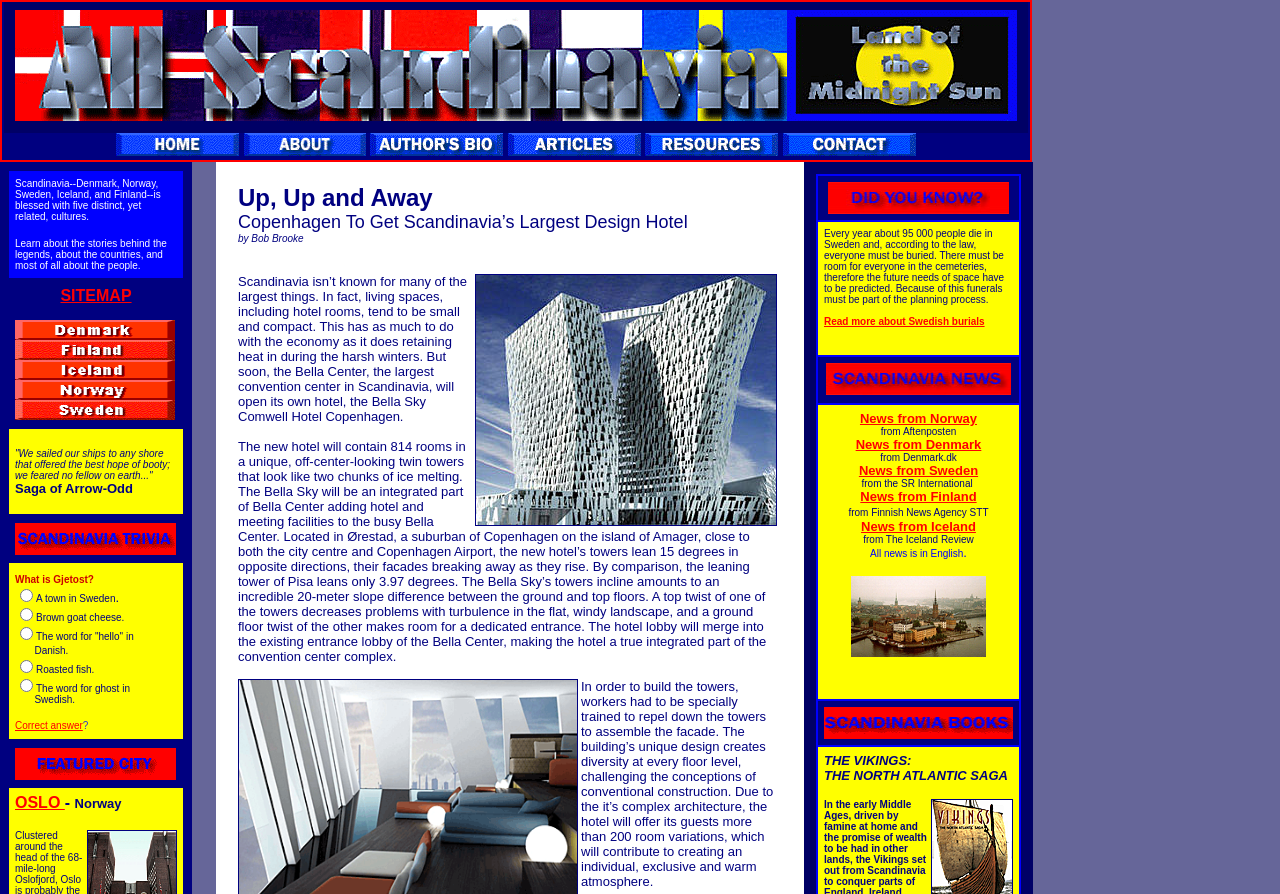Find the bounding box coordinates of the element to click in order to complete the given instruction: "Read more about Swedish burials."

[0.644, 0.353, 0.769, 0.366]